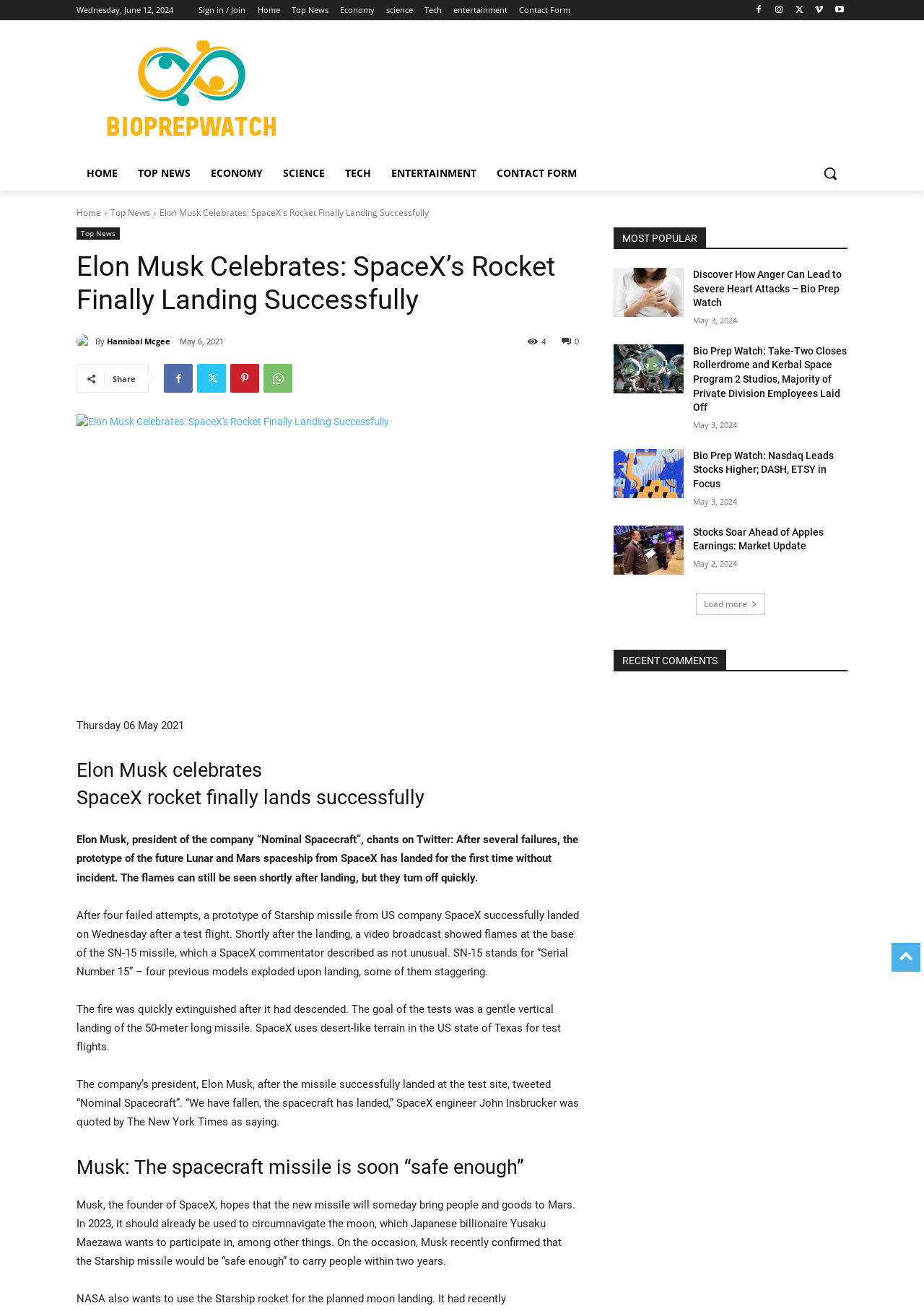Please determine the bounding box coordinates, formatted as (top-left x, top-left y, bottom-right x, bottom-right y), with all values as floating point numbers between 0 and 1. Identify the bounding box of the region described as: Contact Form

[0.562, 0.0, 0.617, 0.015]